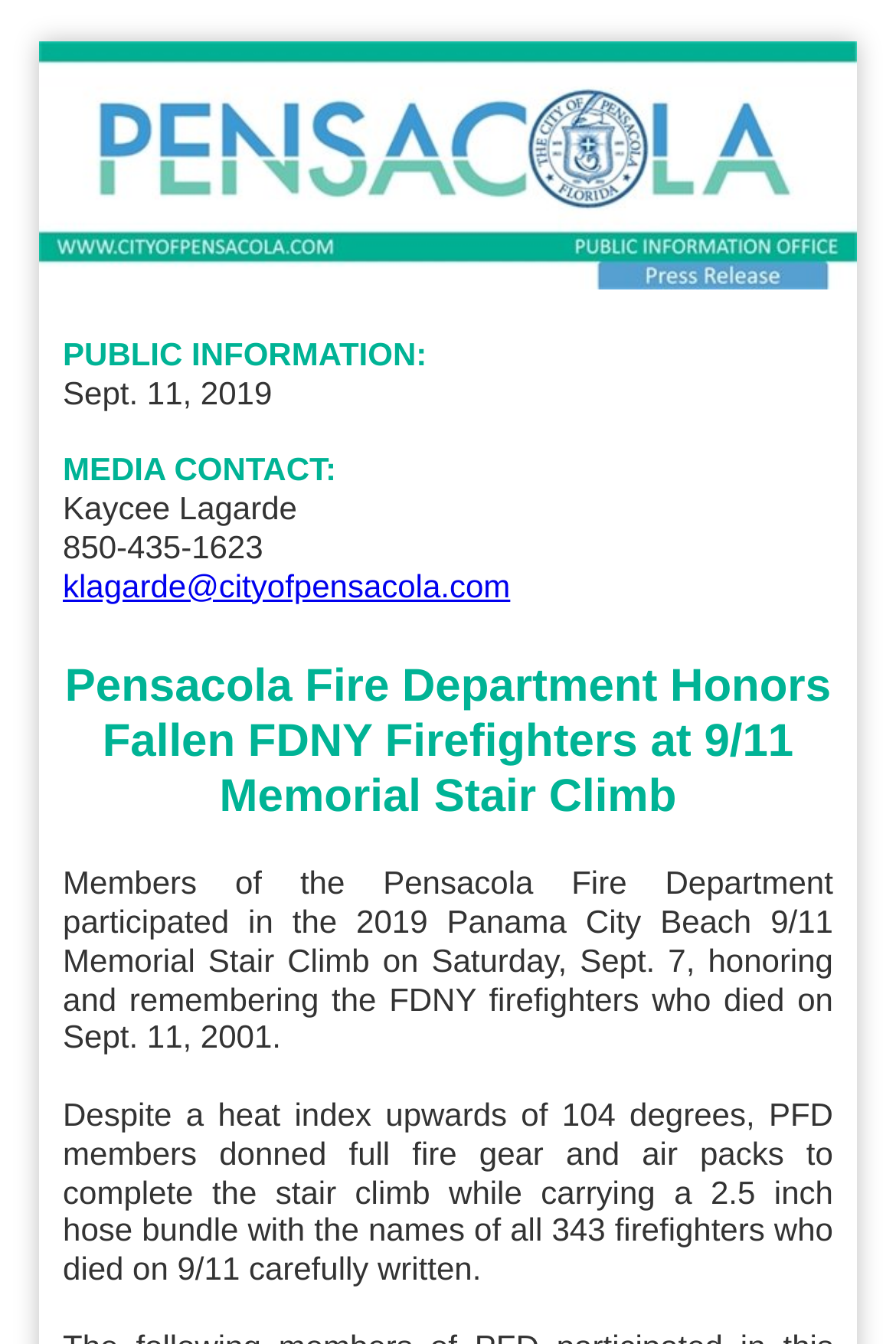From the element description klagarde@cityofpensacola.com, predict the bounding box coordinates of the UI element. The coordinates must be specified in the format (top-left x, top-left y, bottom-right x, bottom-right y) and should be within the 0 to 1 range.

[0.07, 0.422, 0.57, 0.449]